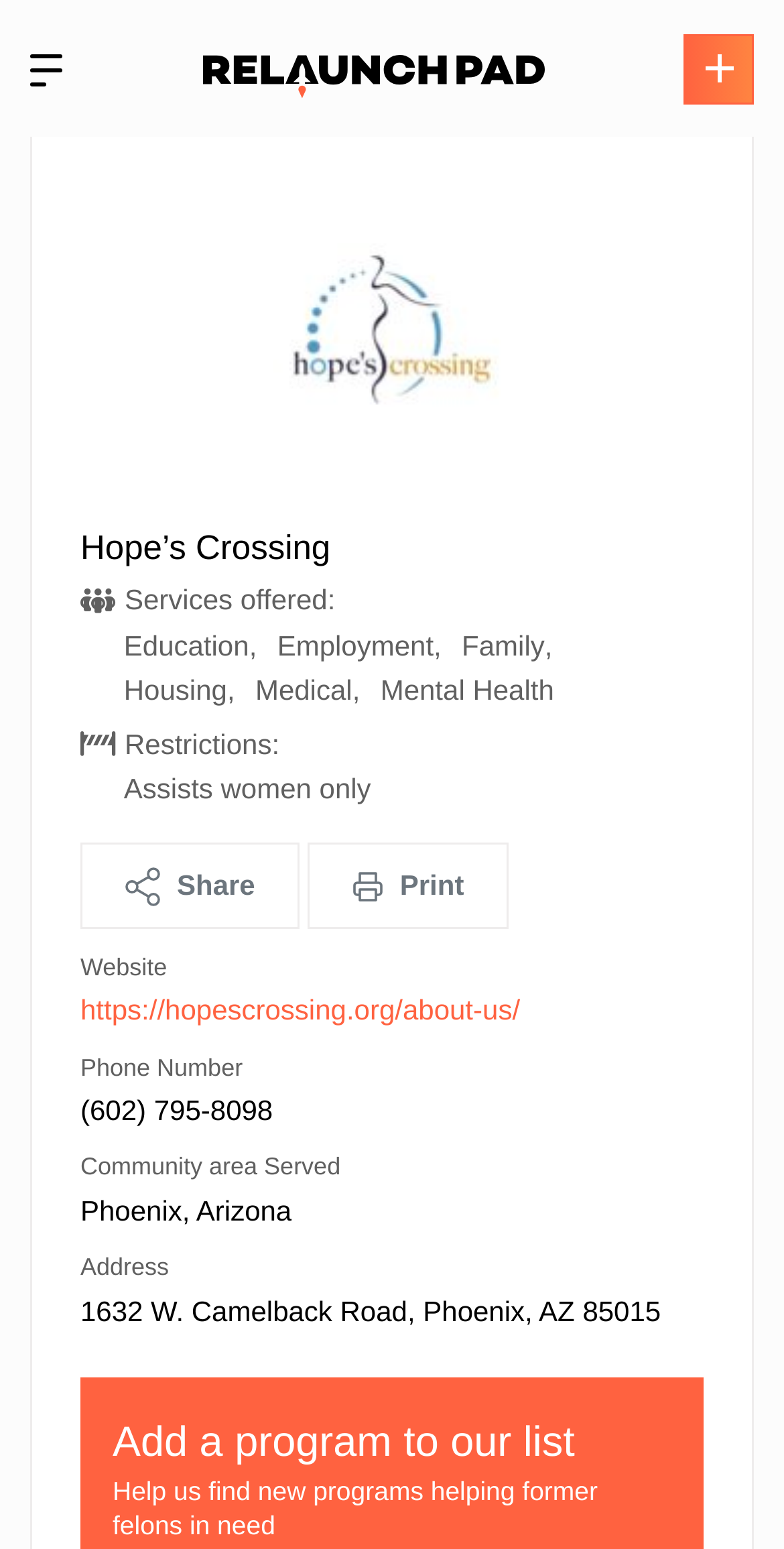Provide a thorough description of the webpage's content and layout.

The webpage is about Hope's Crossing, an organization with a mission to prevent substance abuse, chronic unemployment, and recidivism to develop self-worth, strengthen families, and improve the community.

At the top of the page, there is a large image that spans almost the entire width of the page. Below the image, there is a link to "Relaunch Pad" with a smaller image next to it. To the right of the "Relaunch Pad" link, there is another link to "ADD PROGRAM".

The main content of the page is divided into sections. The first section has a heading "Hope's Crossing" and lists the services offered, which include Education, Employment, Family, Housing, Medical, and Mental Health. Each service is listed in a separate line, with the first three services on the left side and the last three services on the right side.

Below the services section, there is a section with a heading "Restrictions:", which states that the program assists women only.

On the right side of the page, there is an image of the Hope's Crossing logo. Below the logo, there is a section with the organization's address, community area served, phone number, and website.

At the bottom of the page, there are three buttons: "Share", "Print", and a heading "Add a program to our list" with a description below it, encouraging users to help find new programs that help former felons in need.